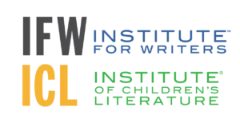What is the focus of the ICL?
Please provide a single word or phrase as your answer based on the screenshot.

nurturing literary talents